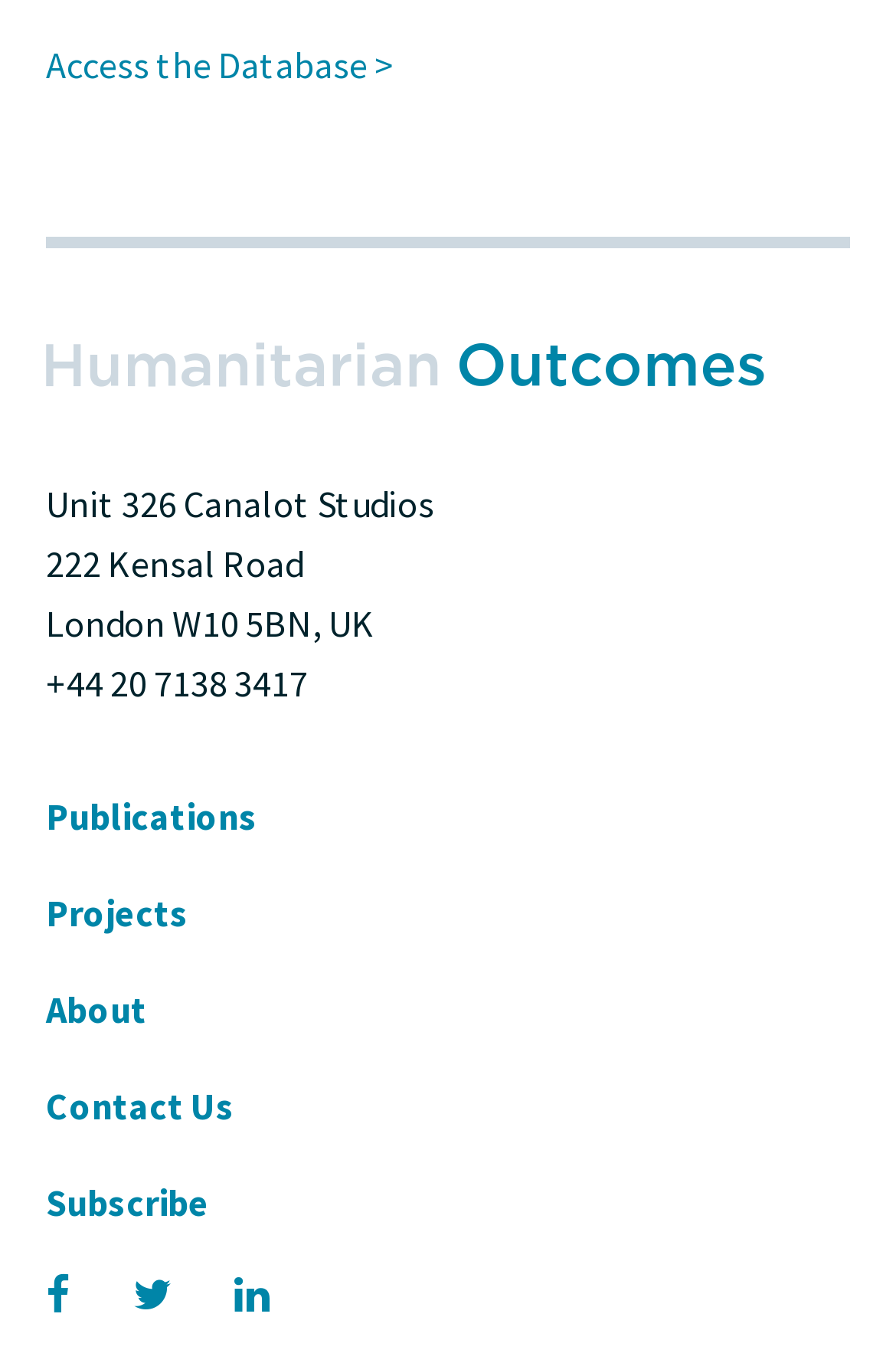Please reply to the following question using a single word or phrase: 
How many links are there in the navigation menu?

6